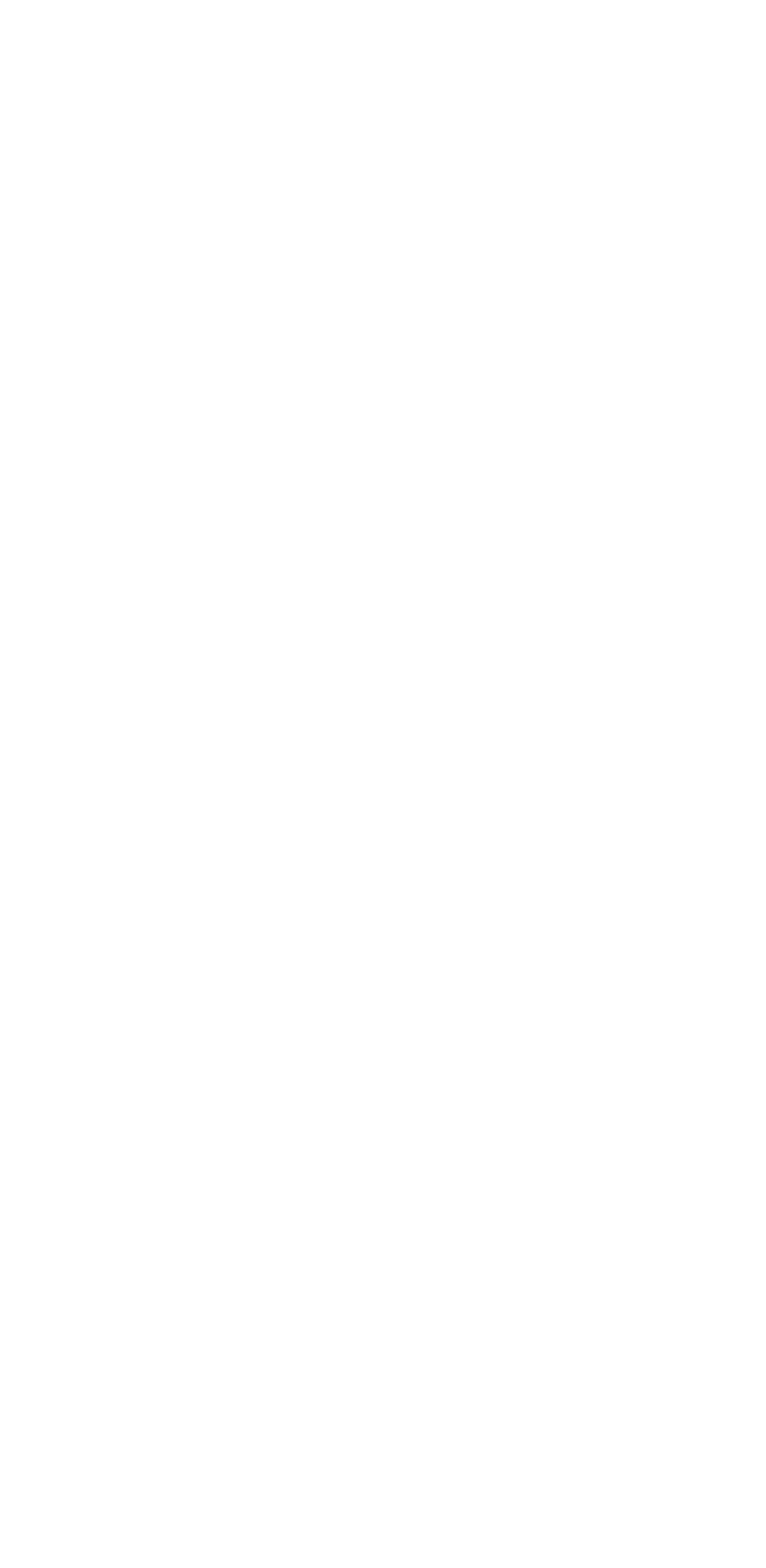Please answer the following question using a single word or phrase: 
How many tags are available on this webpage?

40